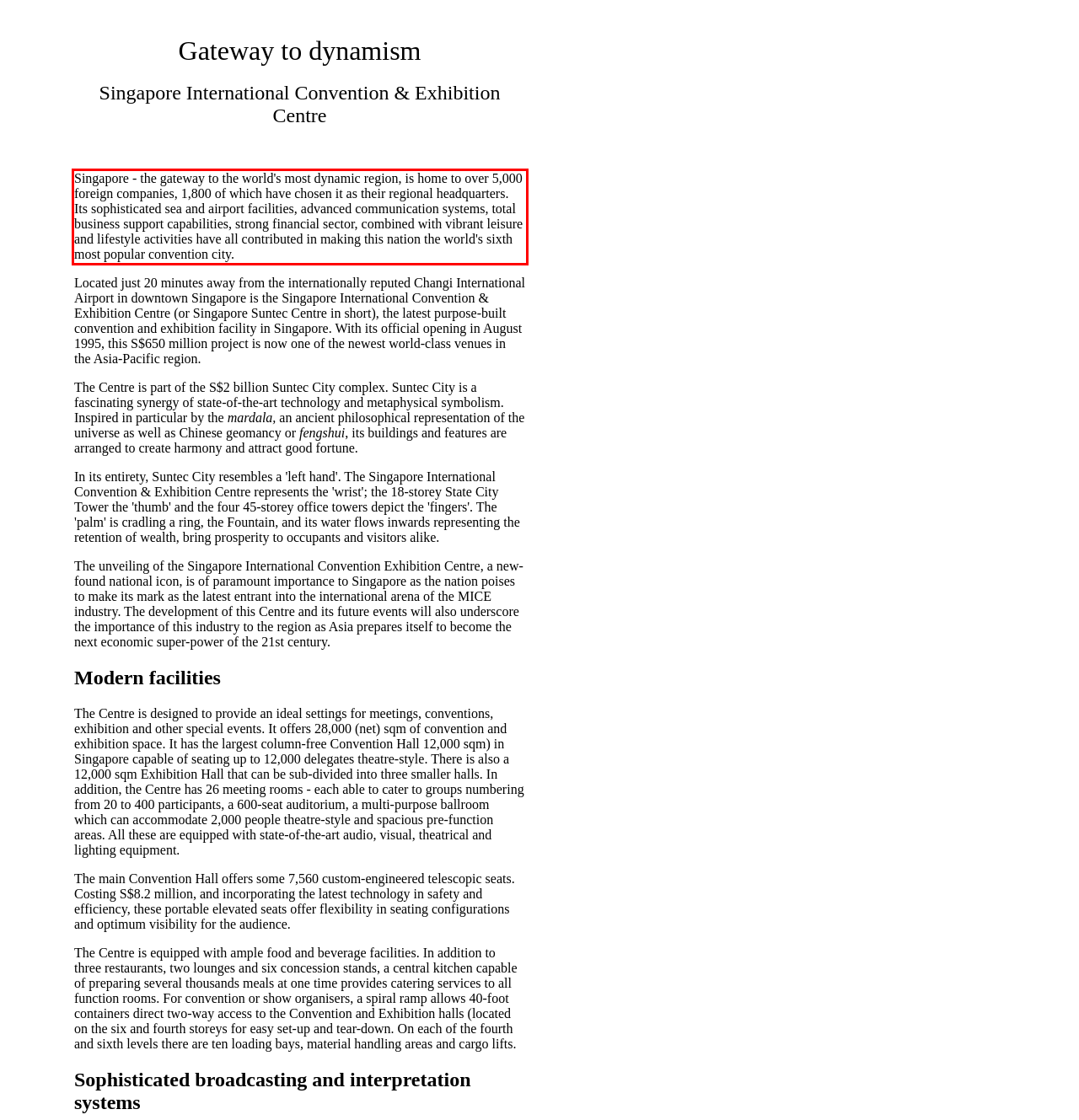Within the provided webpage screenshot, find the red rectangle bounding box and perform OCR to obtain the text content.

Singapore - the gateway to the world's most dynamic region, is home to over 5,000 foreign companies, 1,800 of which have chosen it as their regional headquarters. Its sophisticated sea and airport facilities, advanced communication systems, total business support capabilities, strong financial sector, combined with vibrant leisure and lifestyle activities have all contributed in making this nation the world's sixth most popular convention city.